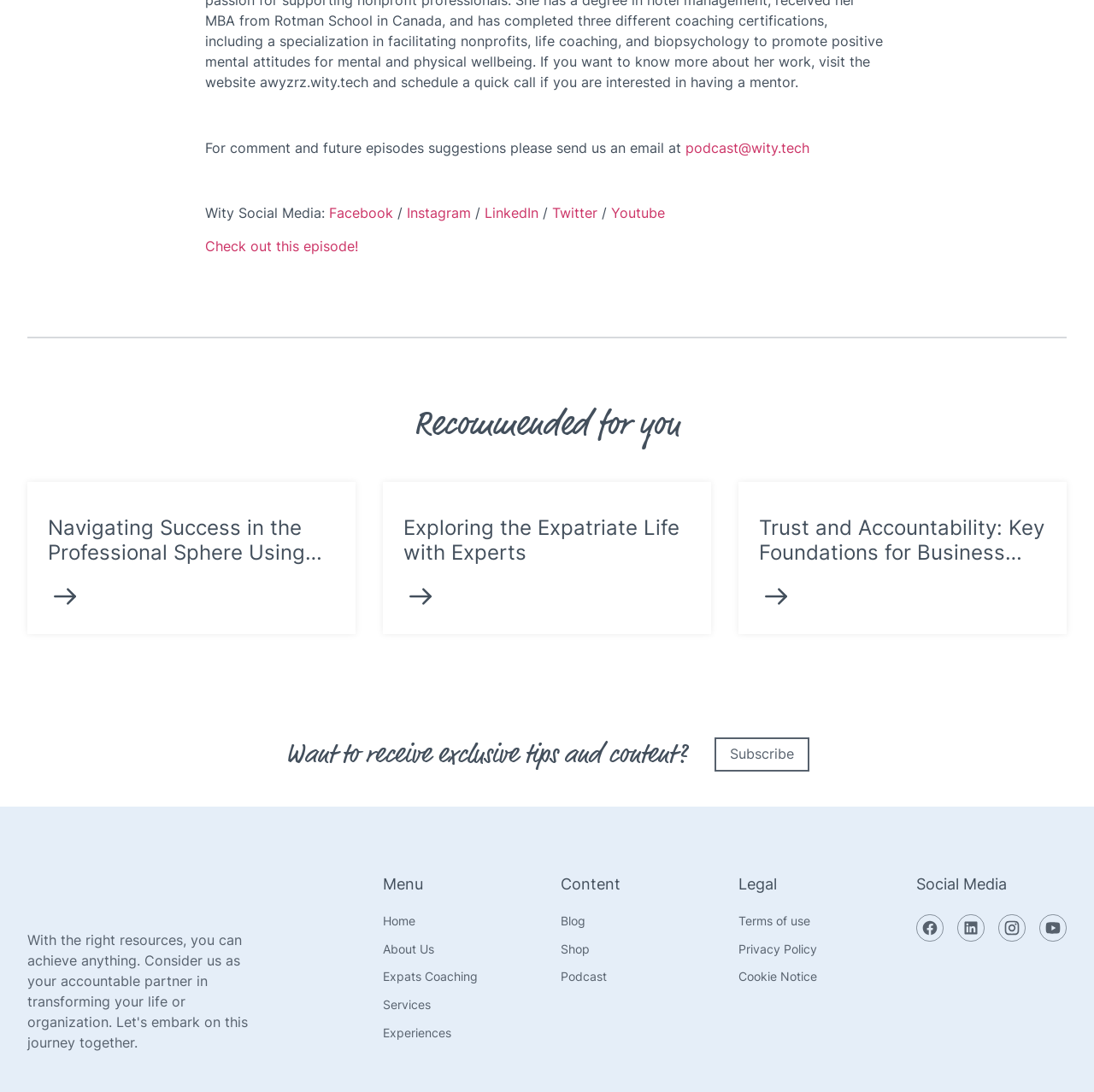Please find the bounding box coordinates for the clickable element needed to perform this instruction: "Subscribe to receive exclusive tips and content".

[0.653, 0.676, 0.739, 0.706]